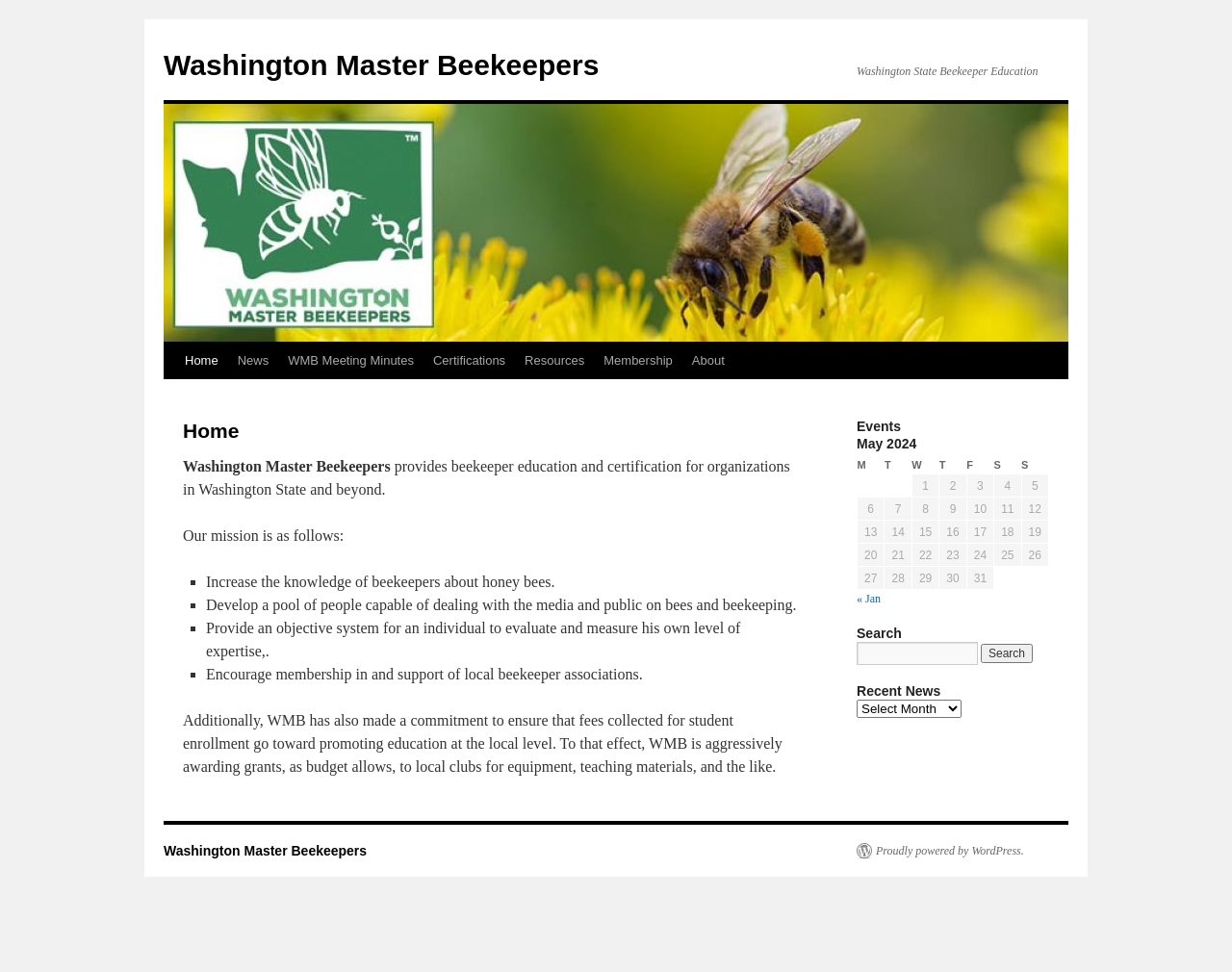Please provide a one-word or phrase answer to the question: 
What is the purpose of the Washington Master Beekeepers organization?

Beekeeper education and certification